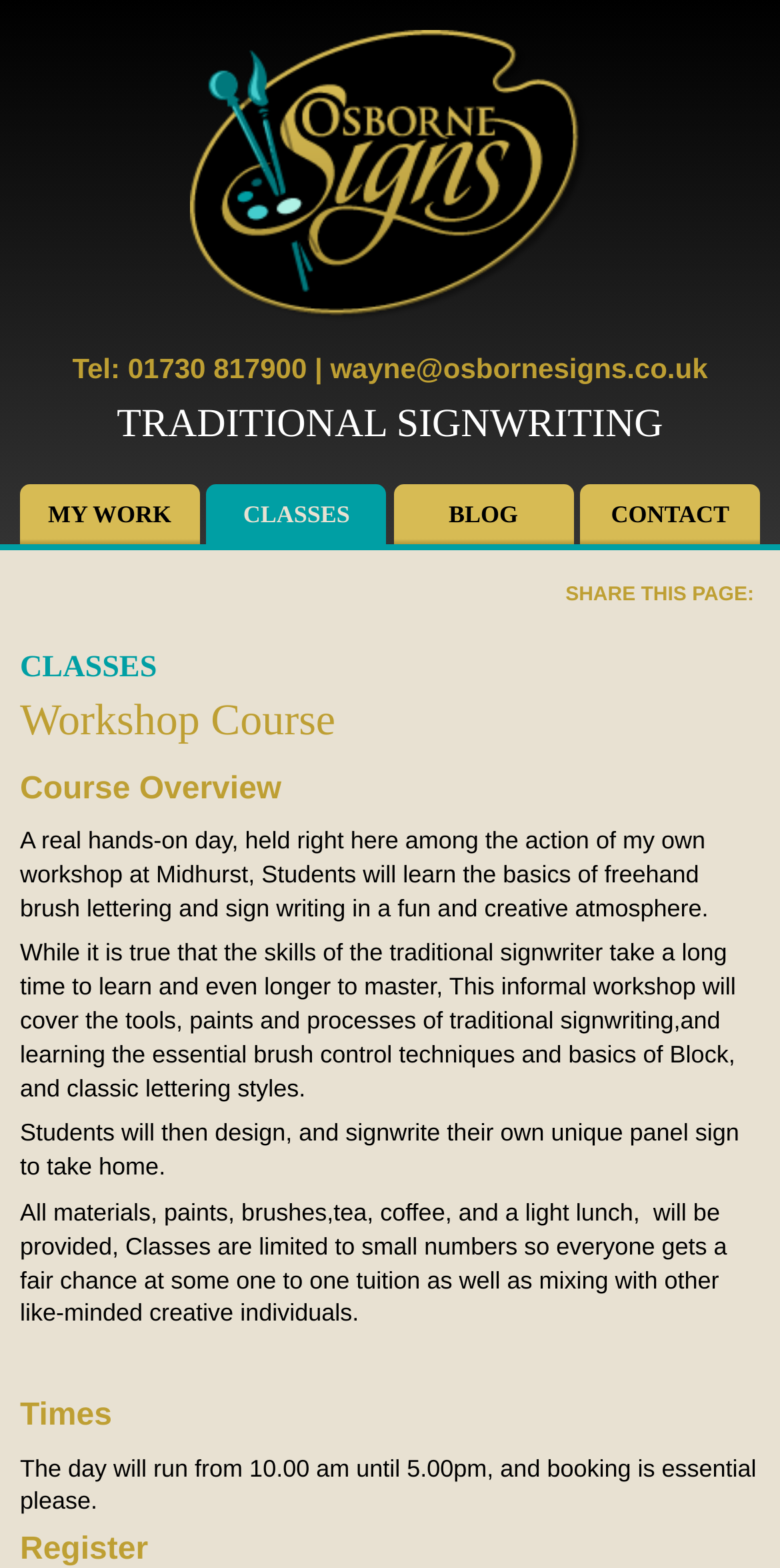Locate the bounding box coordinates of the area to click to fulfill this instruction: "Read the 'Course Overview'". The bounding box should be presented as four float numbers between 0 and 1, in the order [left, top, right, bottom].

[0.026, 0.491, 0.974, 0.515]